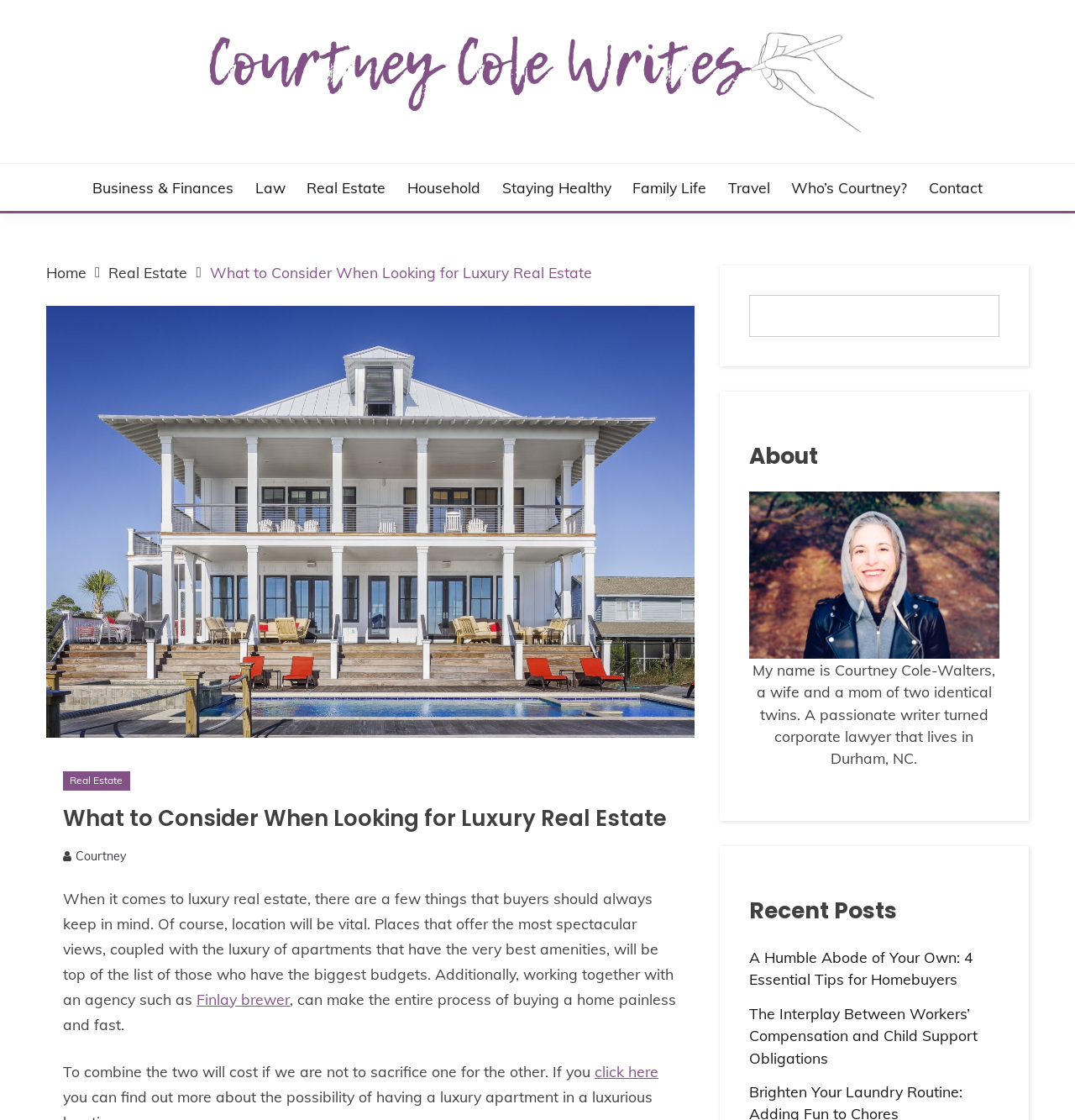How many categories are in the top navigation menu?
Based on the screenshot, answer the question with a single word or phrase.

8